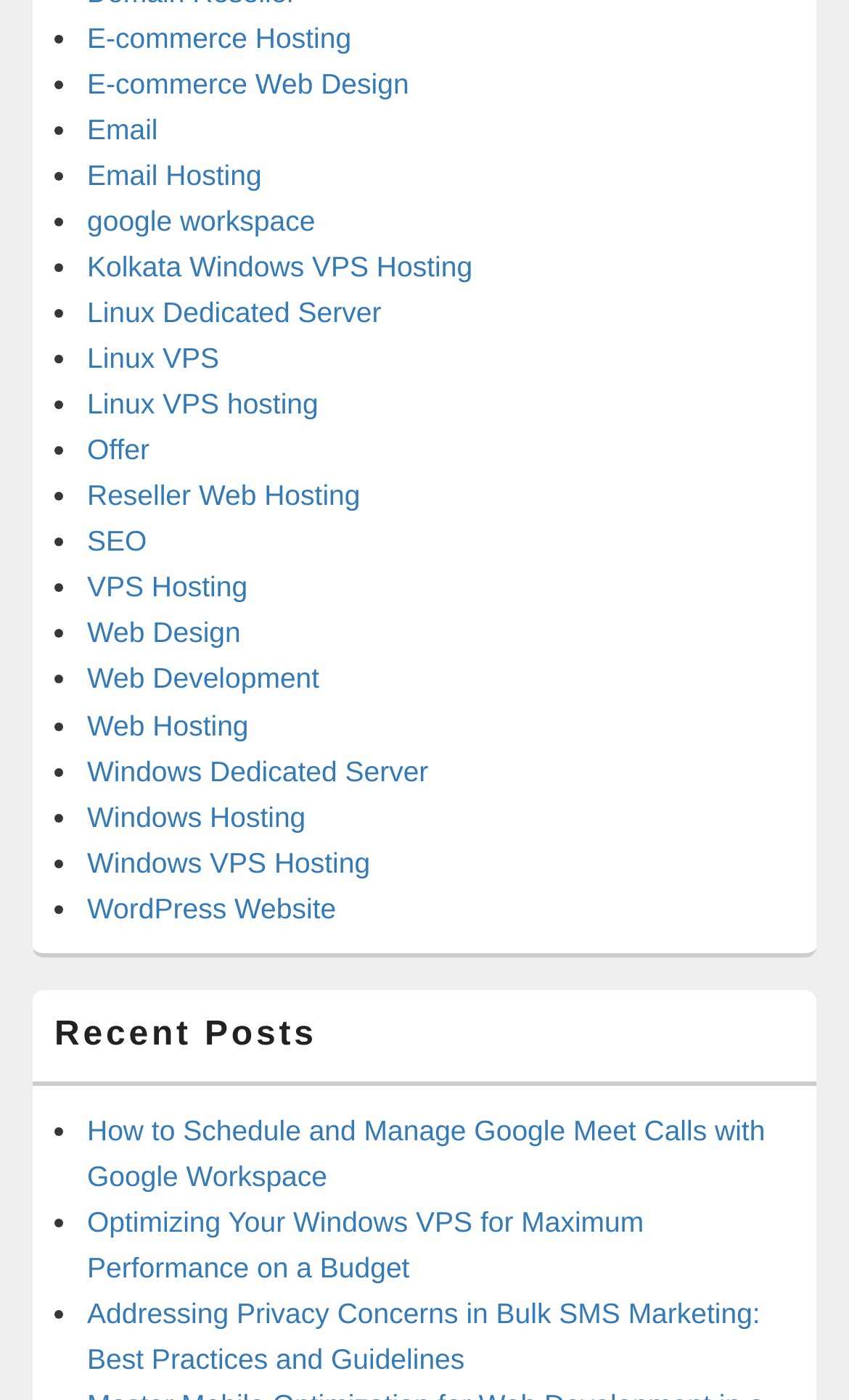Could you find the bounding box coordinates of the clickable area to complete this instruction: "Click on E-commerce Hosting"?

[0.103, 0.015, 0.414, 0.039]